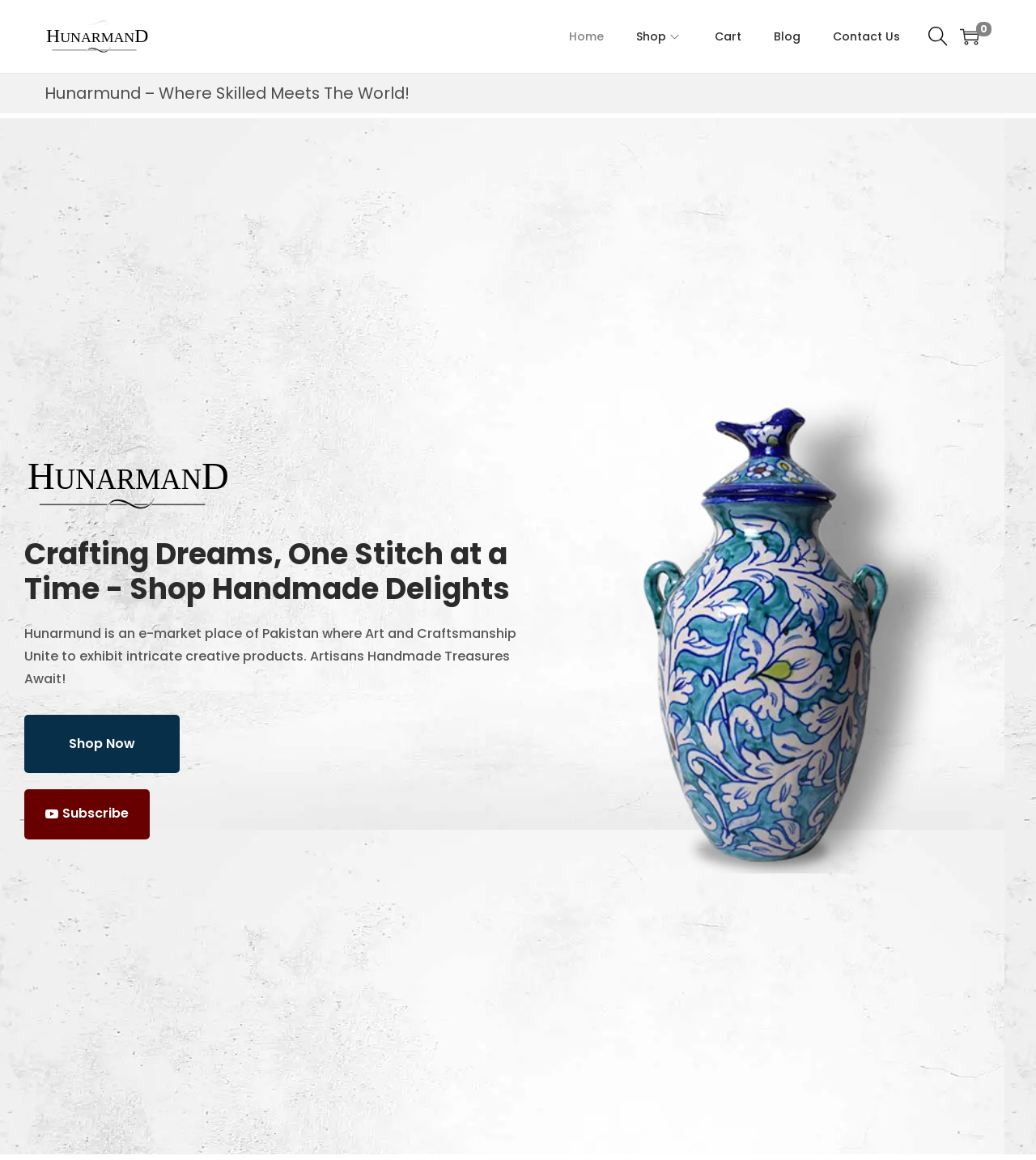Explain the webpage's layout and main content in detail.

The webpage is an online shop showcasing Pakistani heritage through exquisite handicrafts created by local artisans. At the top left, there is a logo of "Hunarmund" accompanied by a link to the homepage. Next to the logo, there is a navigation menu with links to "Home", "Shop", "Cart", "Blog", and "Contact Us". Each link has a small icon beside it.

Below the navigation menu, there is a large heading that reads "Hunarmund – Where Skilled Meets The World!". Further down, there is another heading that says "Crafting Dreams, One Stitch at a Time - Shop Handmade Delights". 

A paragraph of text follows, describing Hunarmund as an e-marketplace where art and craftsmanship unite to exhibit intricate creative products. The text also mentions that artisans' handmade treasures await. 

To the right of the paragraph, there is a call-to-action button that says "Shop Now". Below the button, there is a link to "Subscribe". 

On the right side of the page, there is a search box where users can input keywords to search for products. At the top right corner, there is a small image and a link with the text "0".